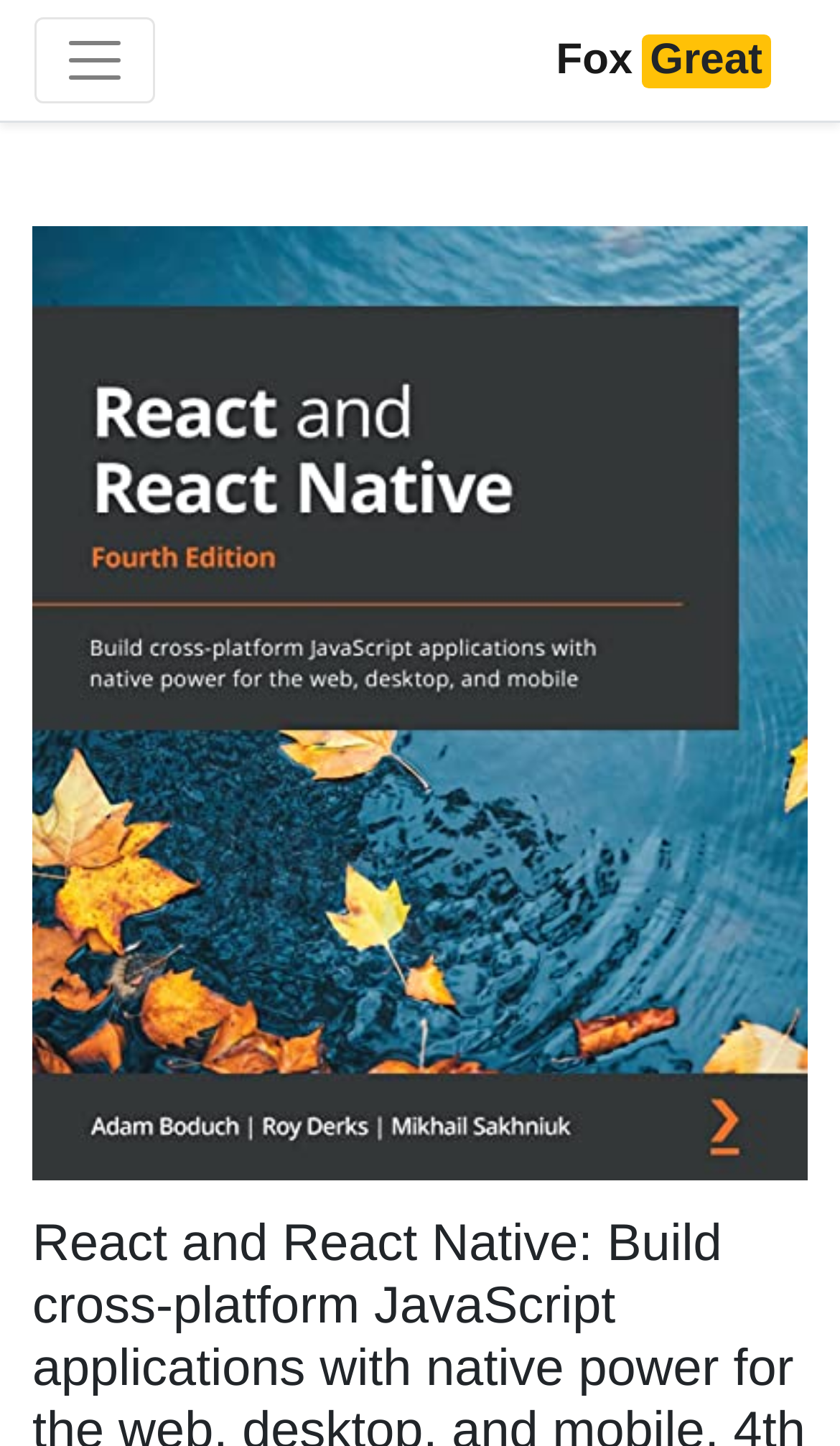Extract the main headline from the webpage and generate its text.

React and React Native: Build cross-platform JavaScript applications with native power for the web, desktop, and mobile, 4th Edition